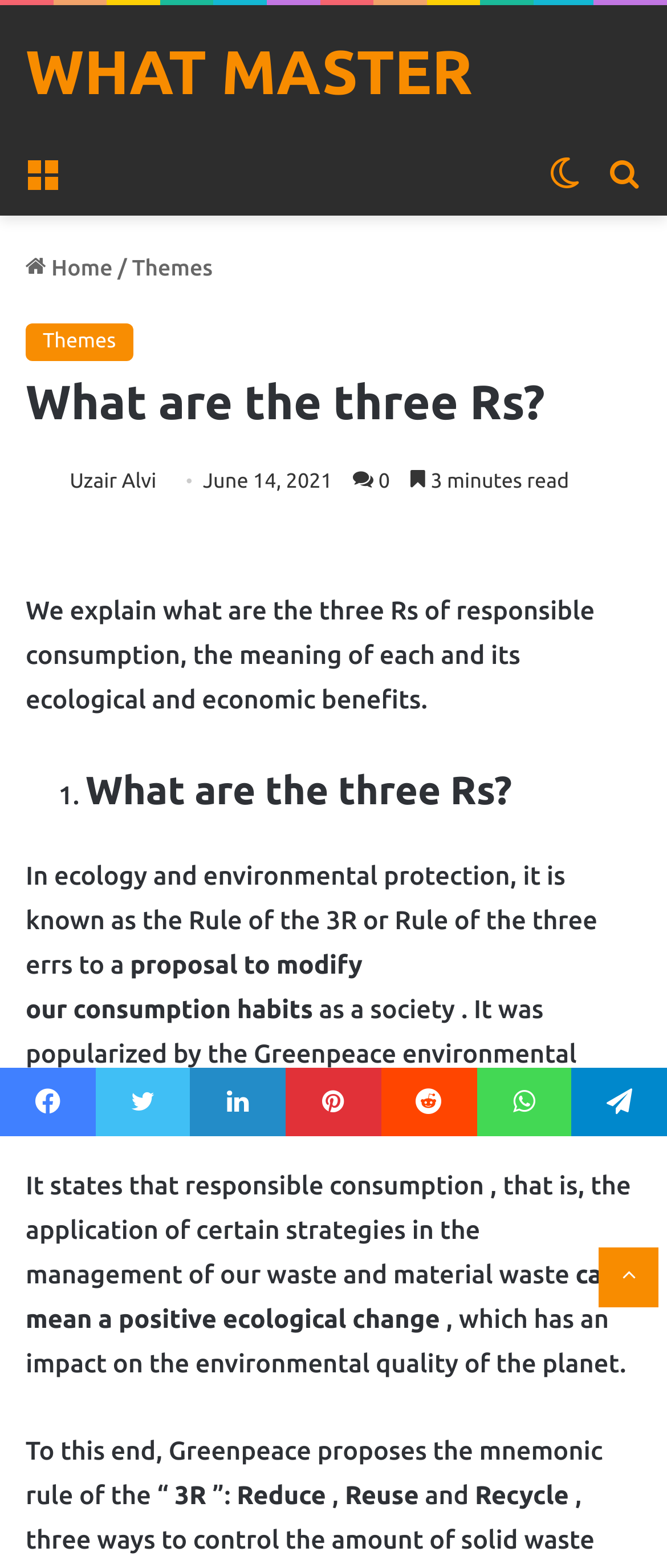Provide a single word or phrase answer to the question: 
What is the date of the article?

June 14, 2021